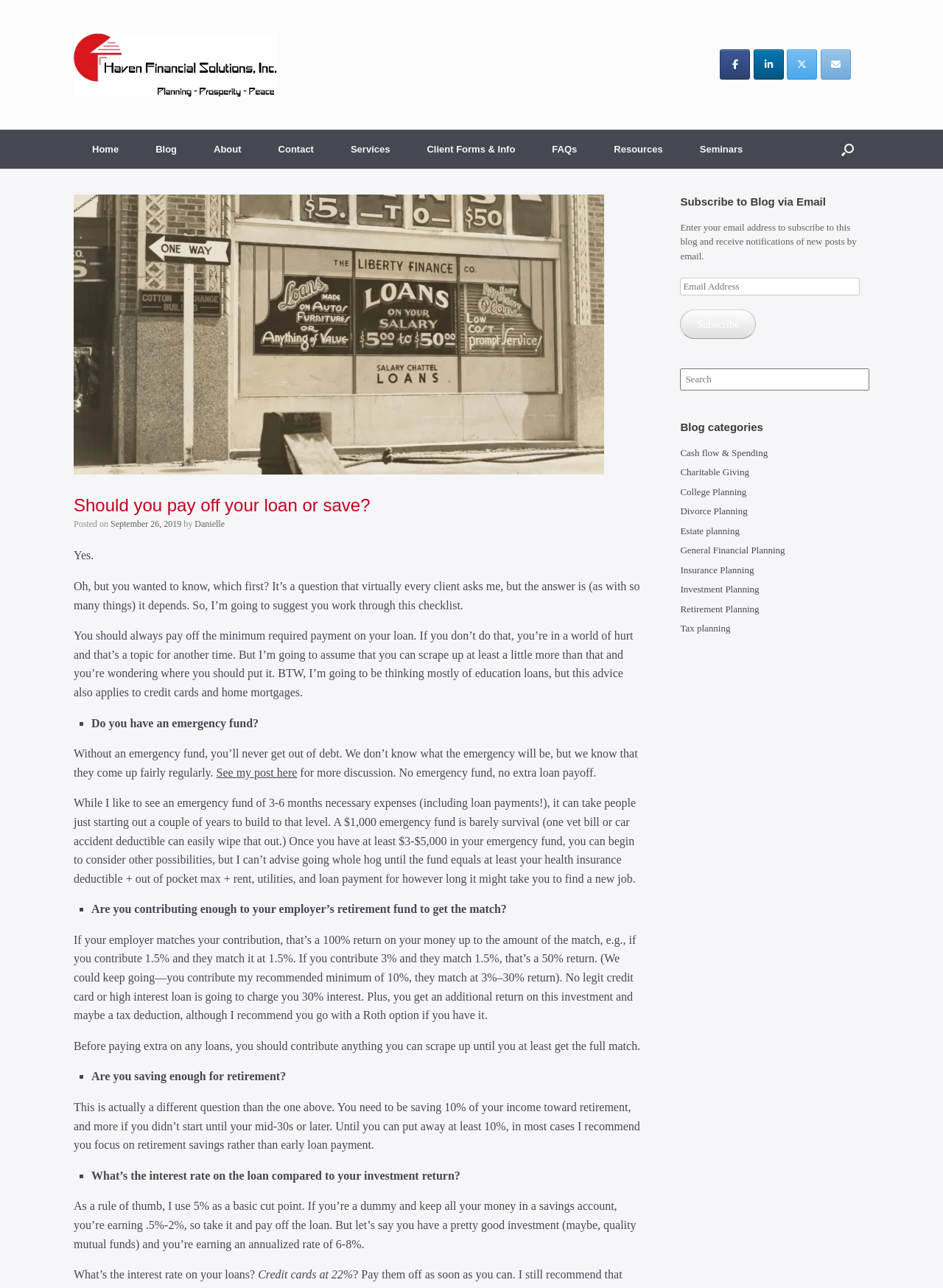Using the element description: "General Financial Planning", determine the bounding box coordinates for the specified UI element. The coordinates should be four float numbers between 0 and 1, [left, top, right, bottom].

[0.721, 0.423, 0.833, 0.431]